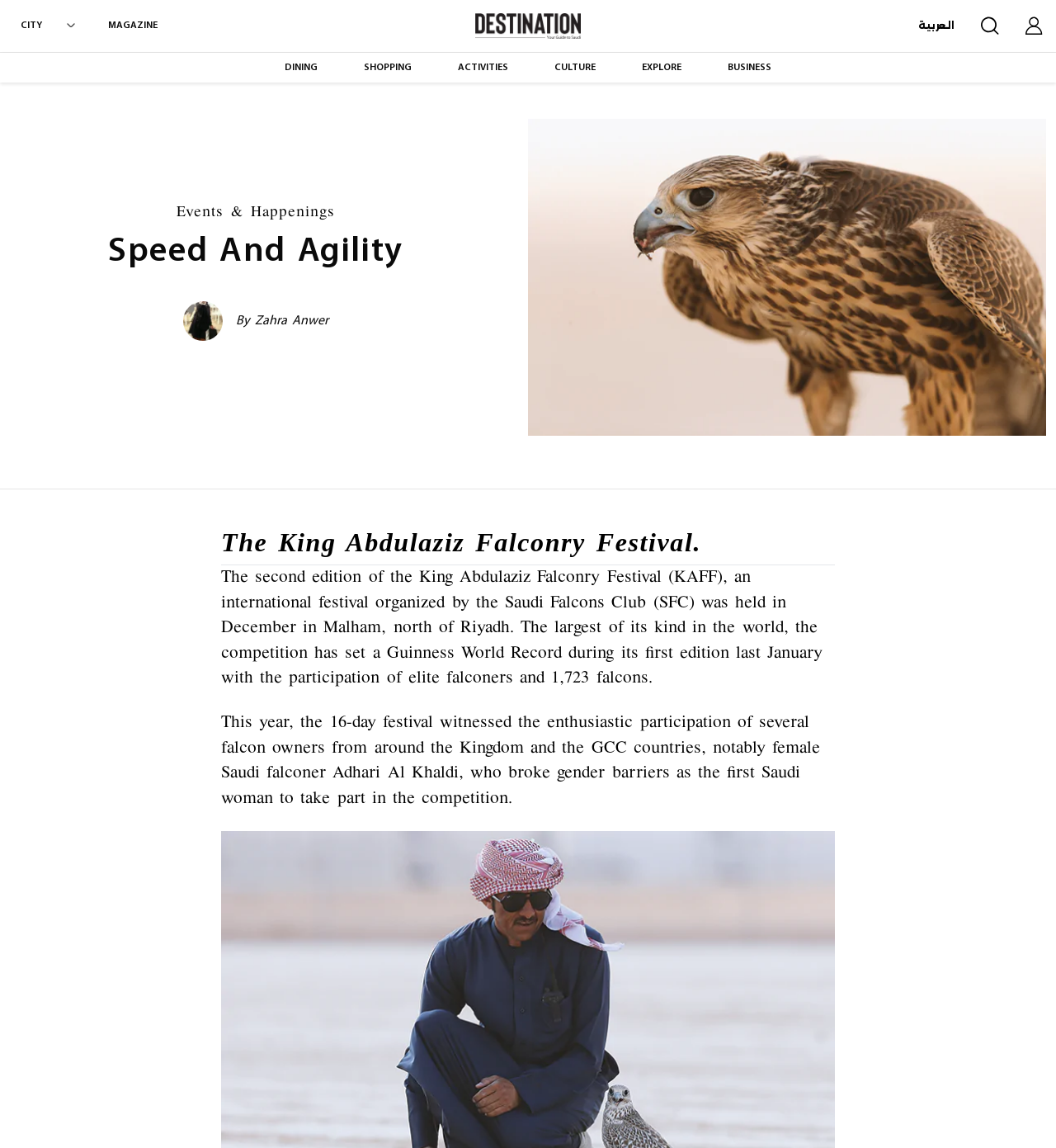Craft a detailed narrative of the webpage's structure and content.

The webpage is about the King Abdulaziz Falconry Festival, with a focus on speed and agility. At the top left, there is a dropdown menu to choose a city, accompanied by a small image. Below this, there are several links to different sections of the website, including "MAGAZINE", "Destination KSA", and language options.

In the center of the page, there are seven links to various categories, including "DINING", "SHOPPING", "ACTIVITIES", "CULTURE", "EXPLORE", and "BUSINESS", arranged horizontally. Below these links, there is a section dedicated to "Events & Happenings".

The main content of the page is an article about the King Abdulaziz Falconry Festival, which is divided into two paragraphs. The first paragraph describes the festival, mentioning that it is the largest of its kind in the world and has set a Guinness World Record. The second paragraph highlights the participation of female Saudi falconer Adhari Al Khaldi, who broke gender barriers by taking part in the competition.

Above the article, there is a large image related to the festival, and a heading that reads "Speed And Agility". The title of the article, "The King Abdulaziz Falconry Festival", is displayed prominently above the image.